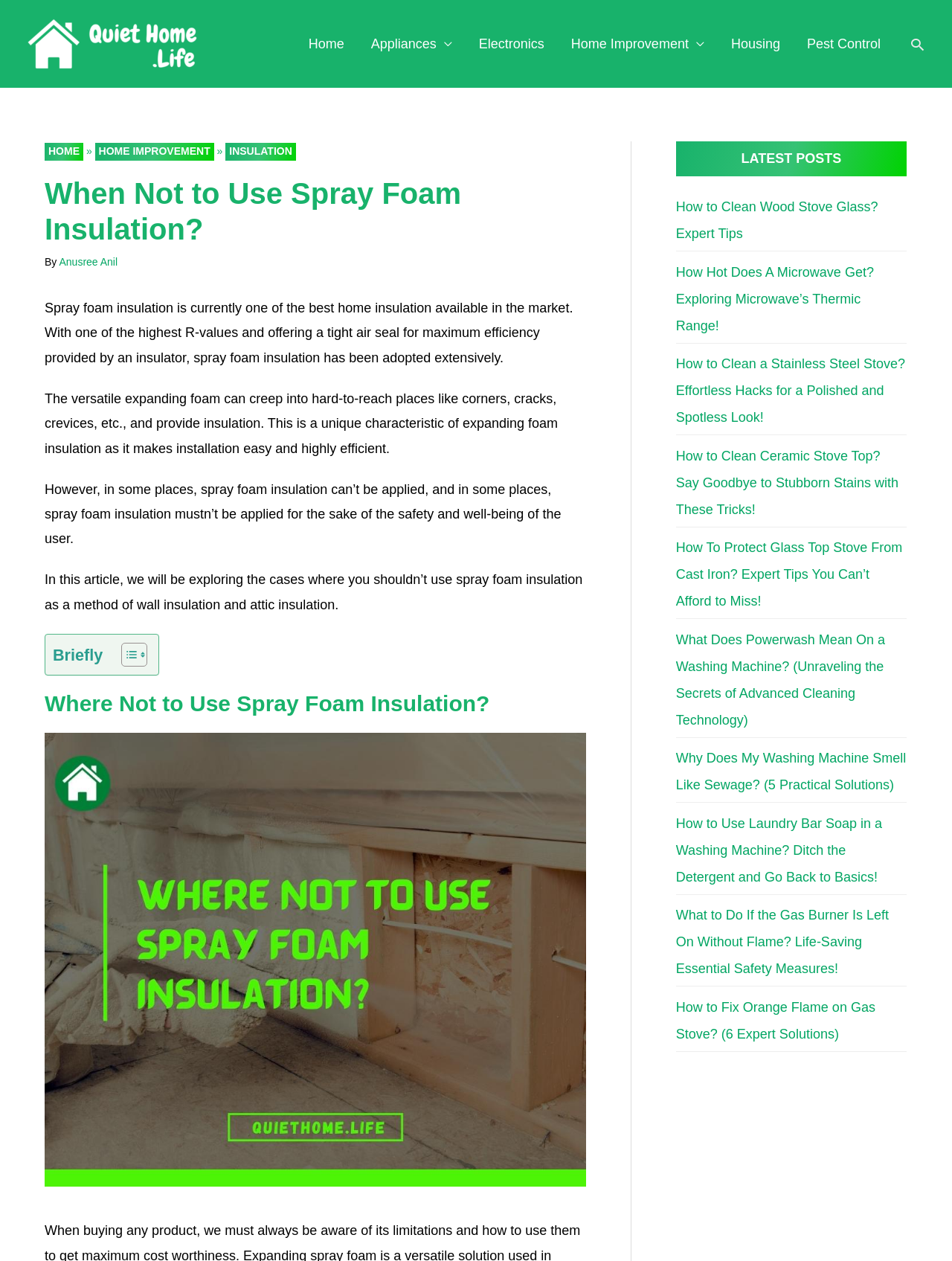Locate the bounding box coordinates of the element that needs to be clicked to carry out the instruction: "Explore the latest posts section". The coordinates should be given as four float numbers ranging from 0 to 1, i.e., [left, top, right, bottom].

[0.71, 0.112, 0.952, 0.14]